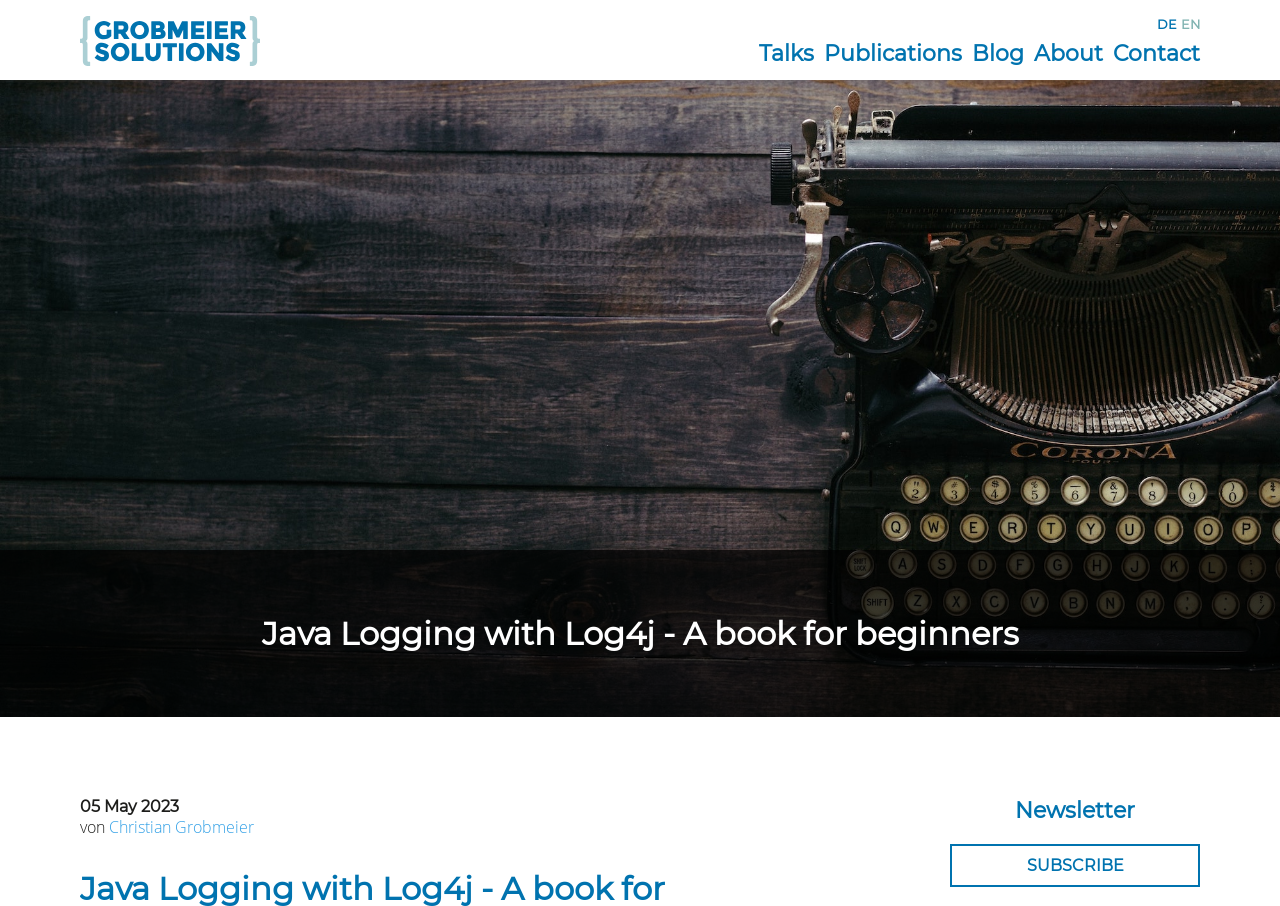Based on the image, please respond to the question with as much detail as possible:
What is the language of the webpage?

I determined the language of the webpage by looking at the links 'DE' and 'EN' which suggest that the webpage is available in multiple languages, but the default language is English since the majority of the text is in English.